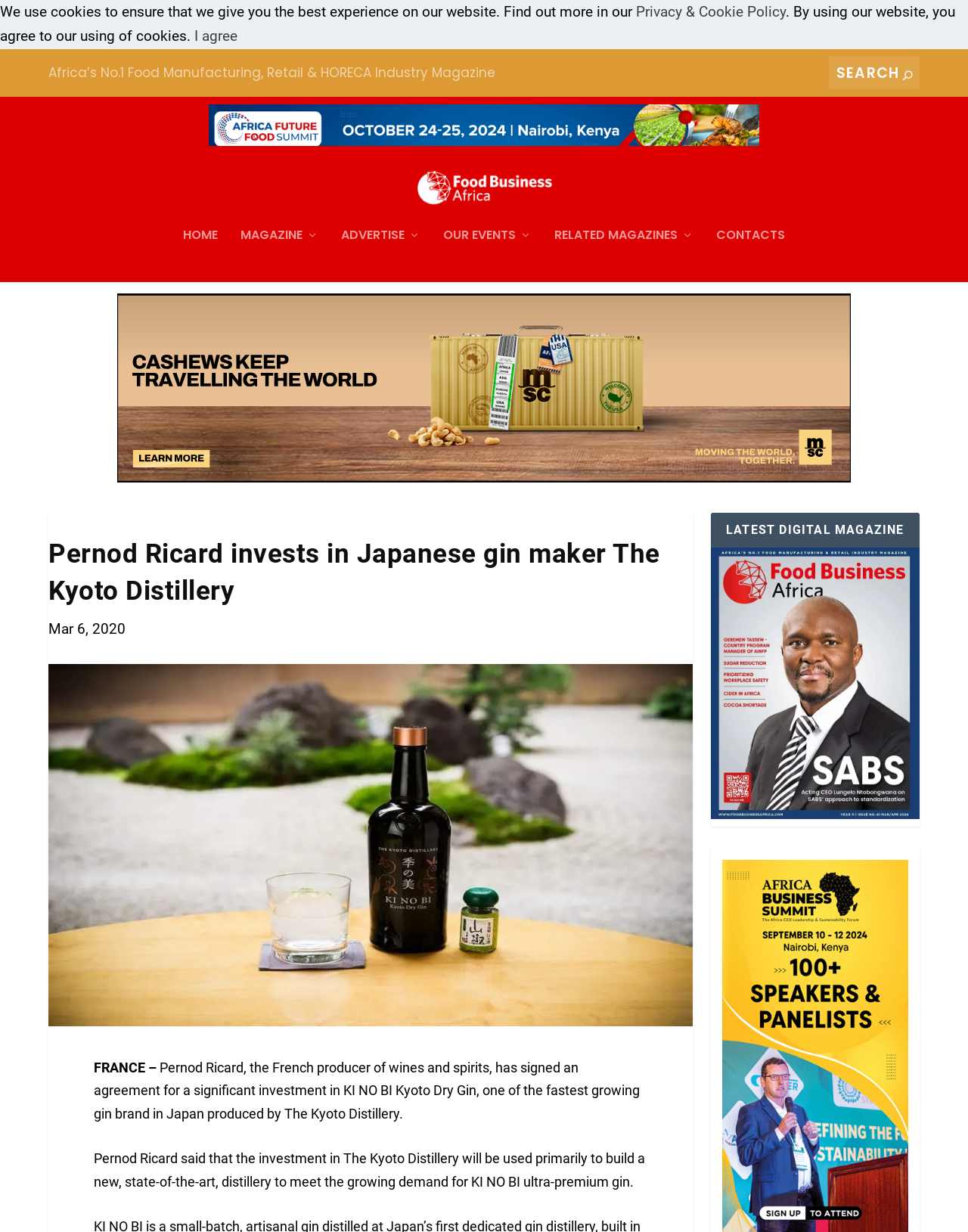Please locate the bounding box coordinates of the element that should be clicked to complete the given instruction: "Visit the home page".

[0.189, 0.17, 0.225, 0.213]